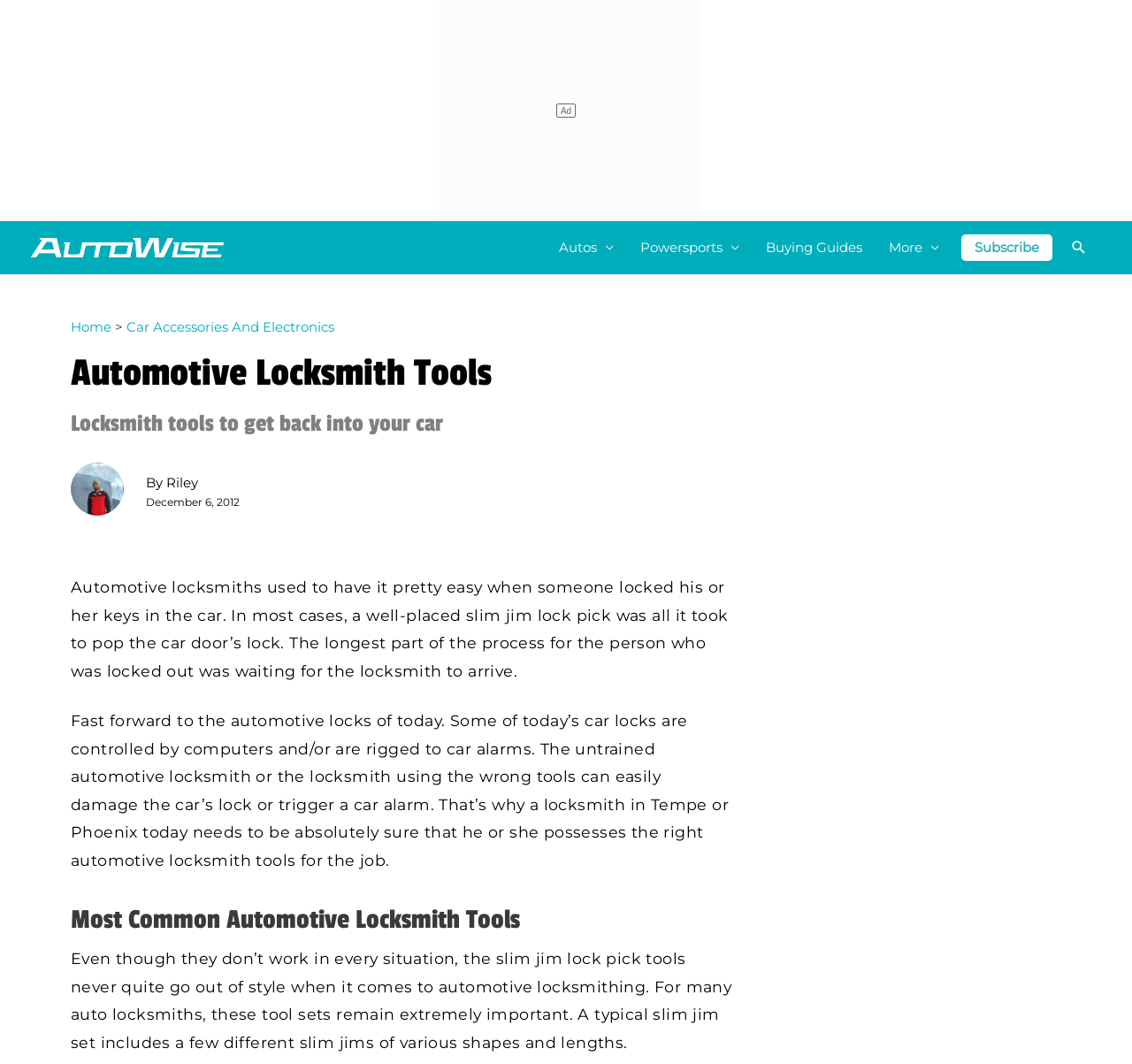Identify the text that serves as the heading for the webpage and generate it.

Automotive Locksmith Tools